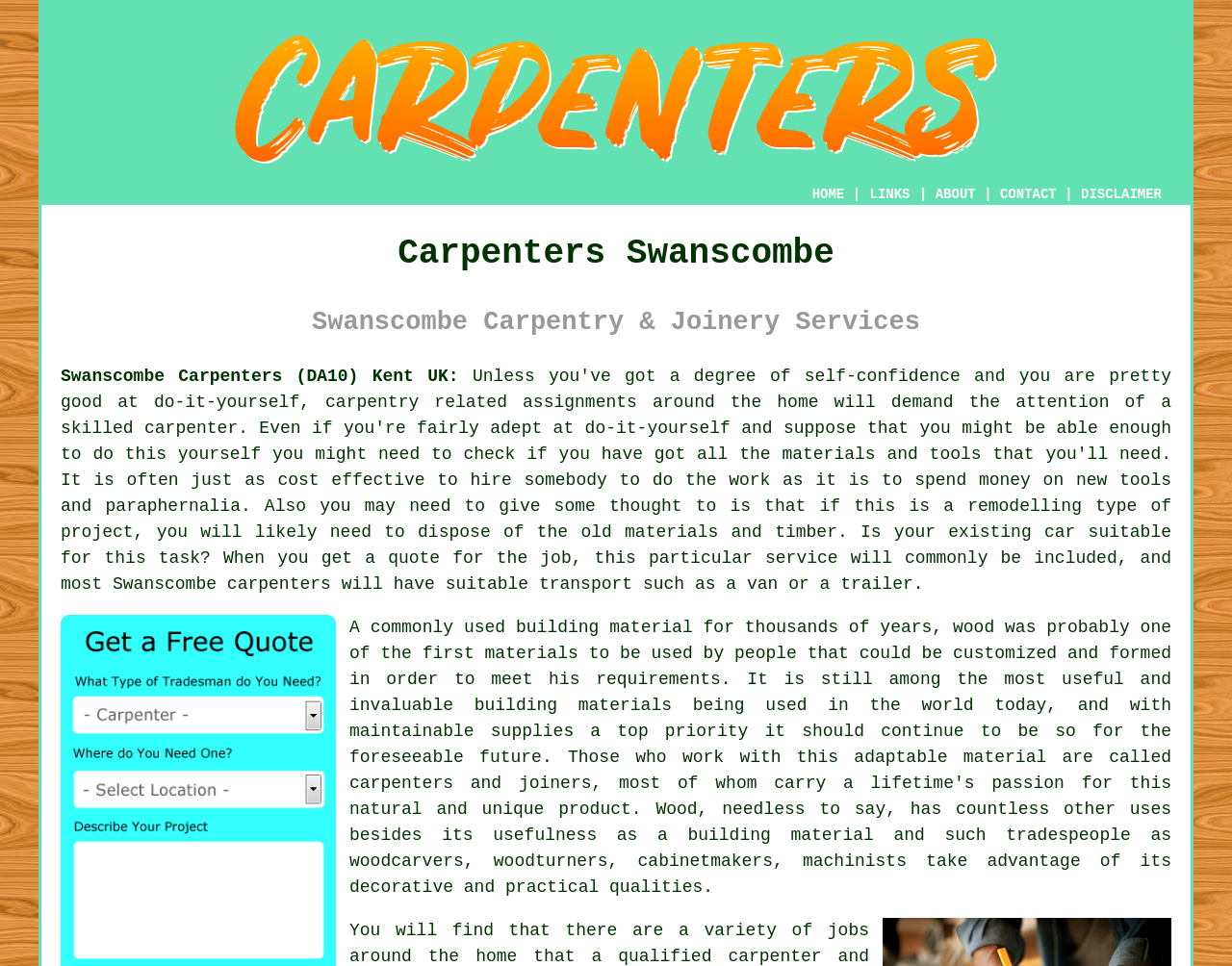What is the profession of the service provider?
Examine the image closely and answer the question with as much detail as possible.

Based on the webpage, I can see that the service provider is a carpenter because the heading 'Carpenters Swanscombe' and 'Swanscombe Carpentry & Joinery Services' suggests that the webpage is about carpentry services.